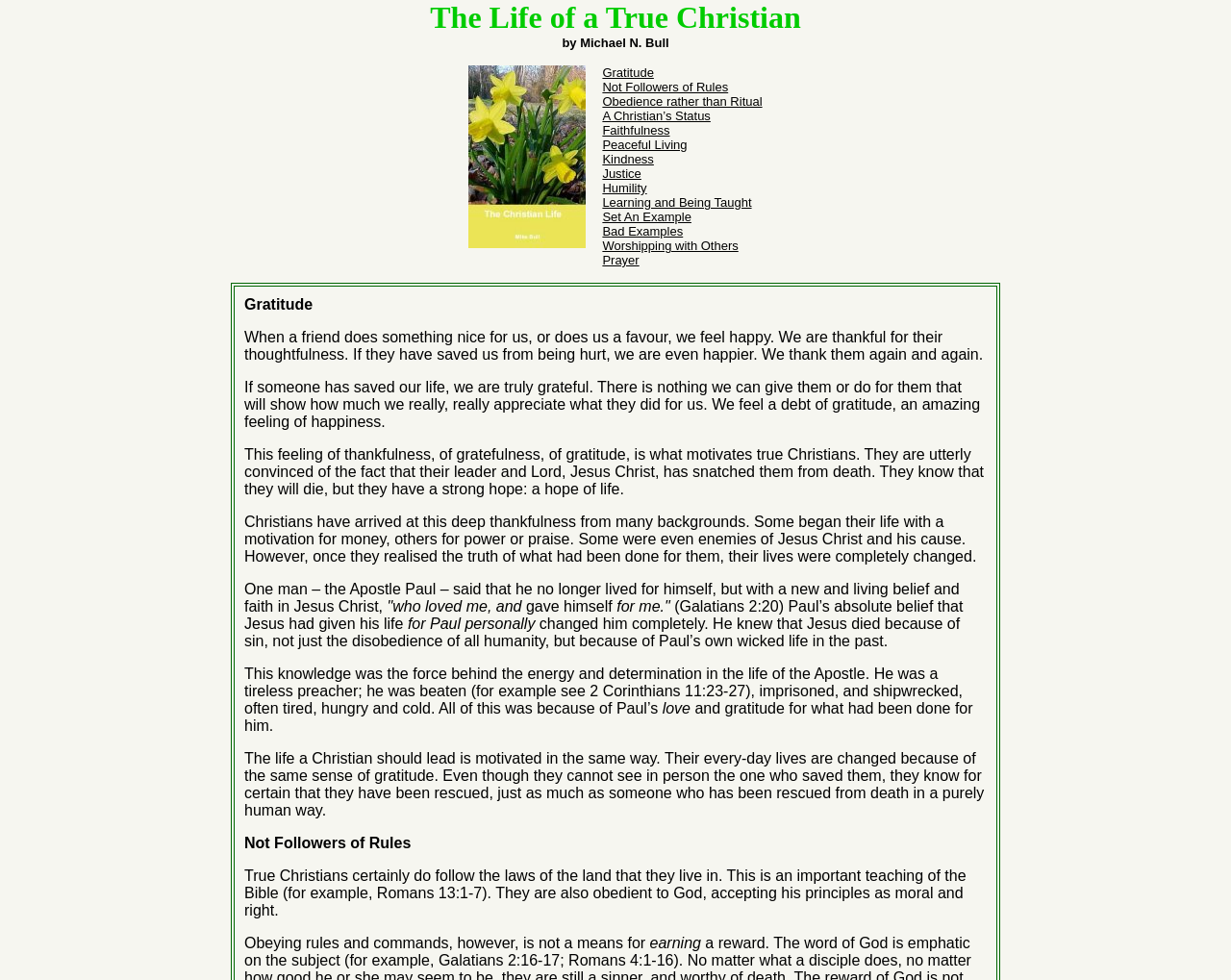Specify the bounding box coordinates of the element's area that should be clicked to execute the given instruction: "Click the 'View More' link". The coordinates should be four float numbers between 0 and 1, i.e., [left, top, right, bottom].

None